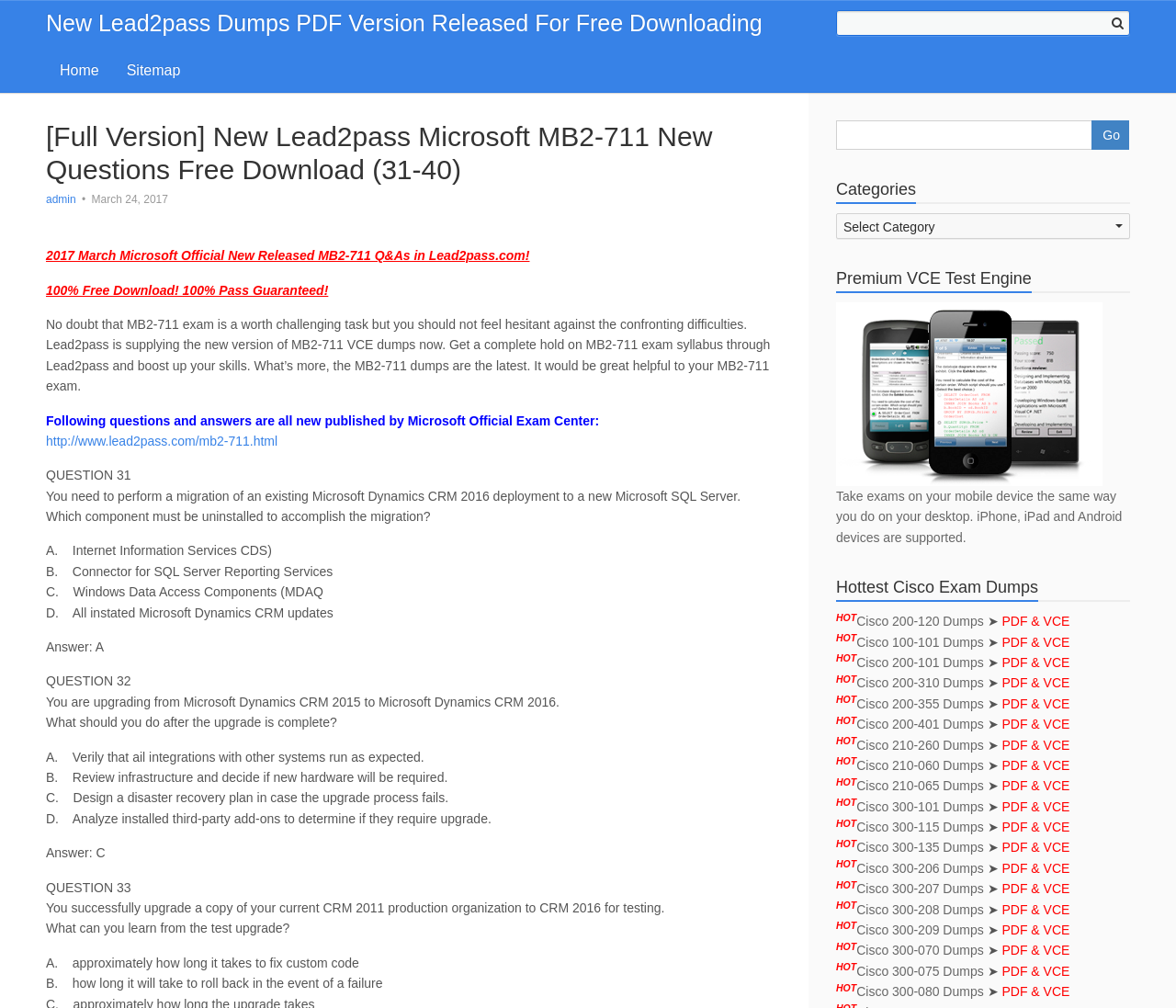Determine the bounding box coordinates for the clickable element required to fulfill the instruction: "Go to Sitemap". Provide the coordinates as four float numbers between 0 and 1, i.e., [left, top, right, bottom].

[0.096, 0.046, 0.165, 0.091]